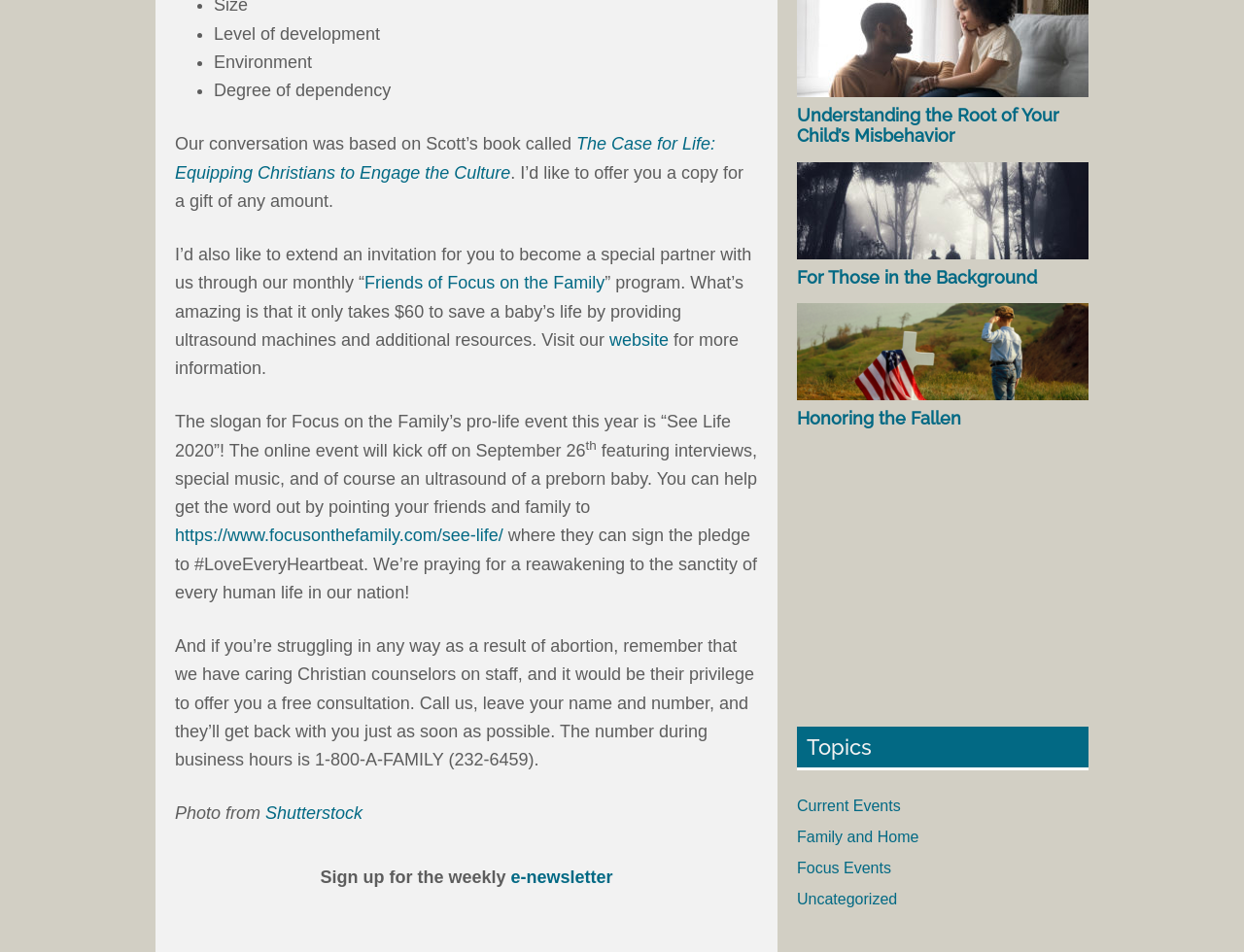What is the title of Scott's book?
Answer with a single word or short phrase according to what you see in the image.

The Case for Life